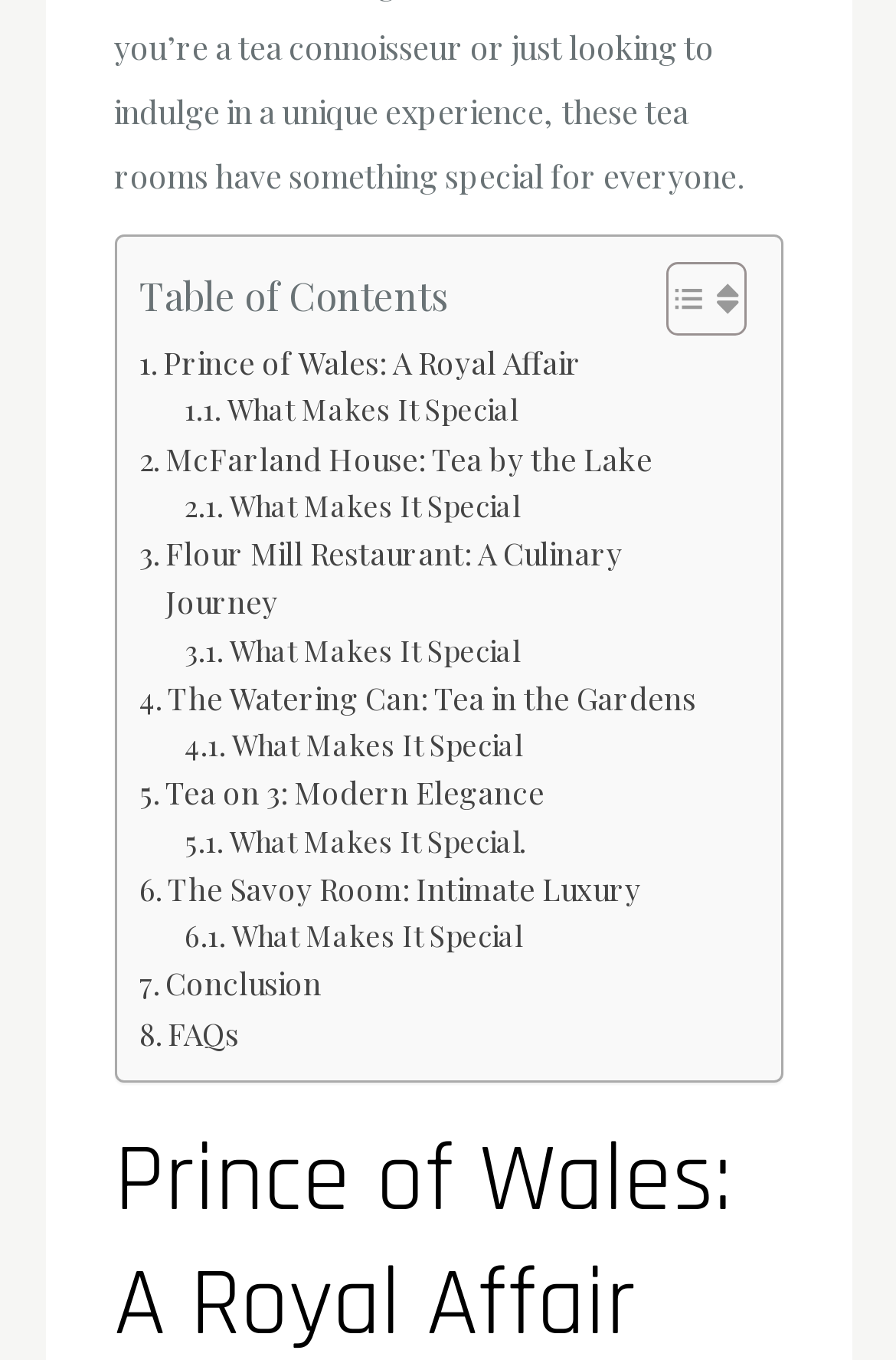How many 'What Makes It Special' links are there?
Answer the question with a detailed and thorough explanation.

I counted the number of links with the text 'What Makes It Special' in the 'Table of Contents' section. There are 5 links with this text.